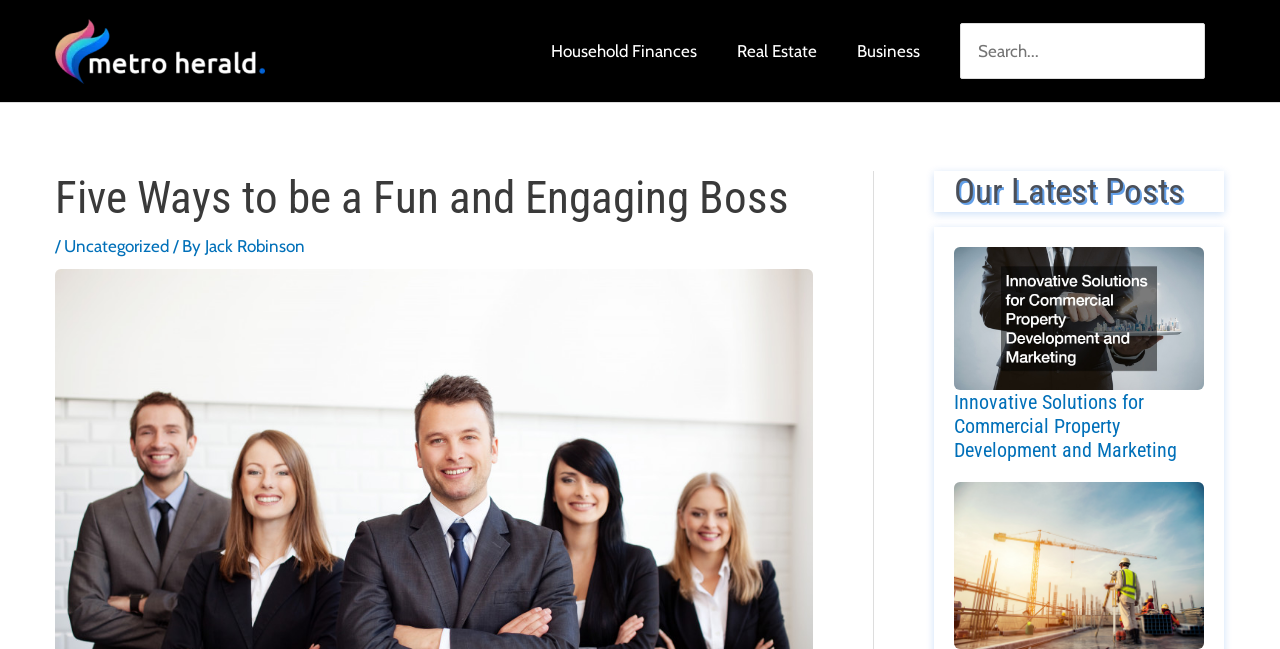Please determine the bounding box coordinates of the element's region to click in order to carry out the following instruction: "Click the Metroherald logo". The coordinates should be four float numbers between 0 and 1, i.e., [left, top, right, bottom].

[0.043, 0.06, 0.207, 0.091]